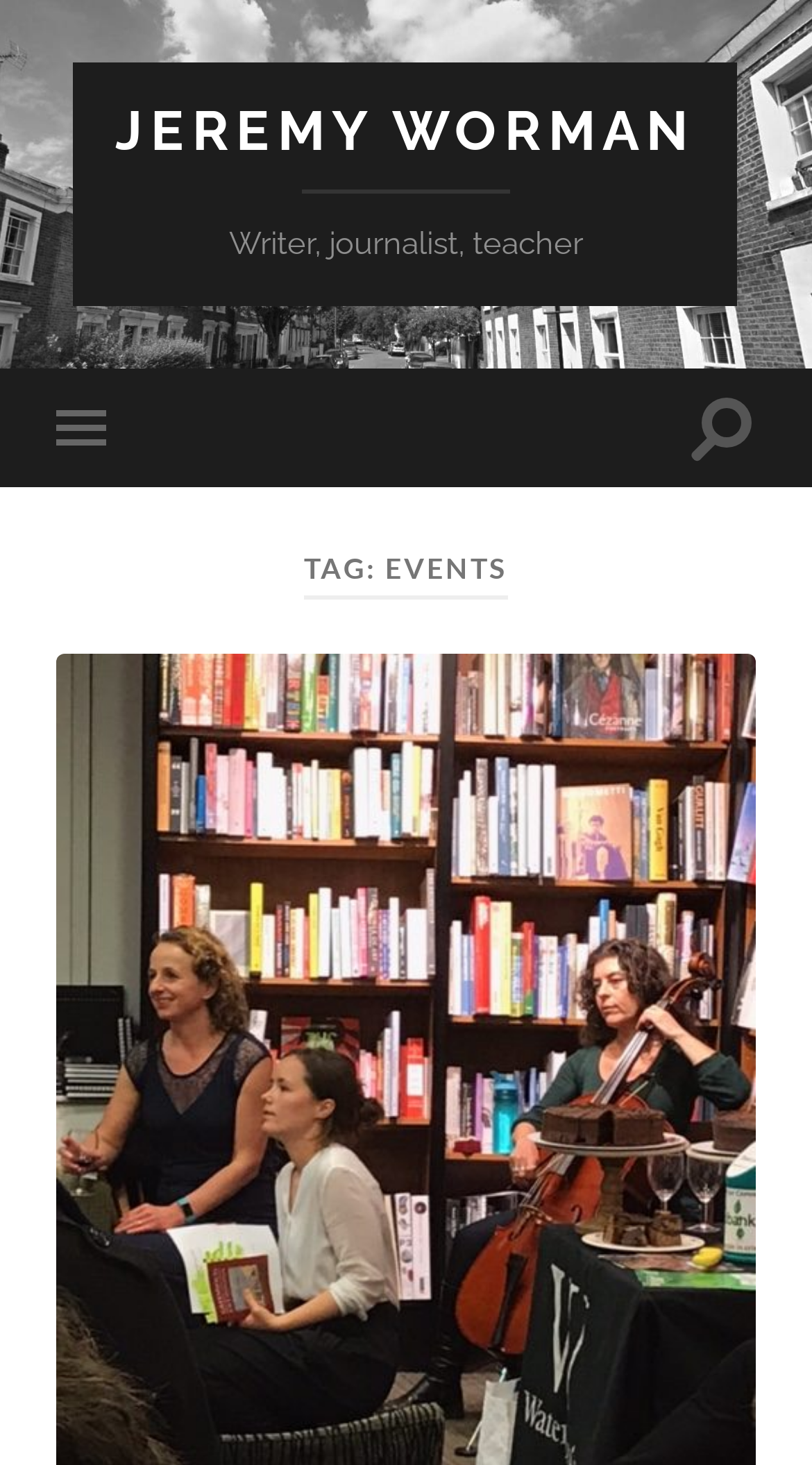Identify the bounding box coordinates for the UI element described as: "Jeremy Worman".

[0.142, 0.067, 0.858, 0.111]